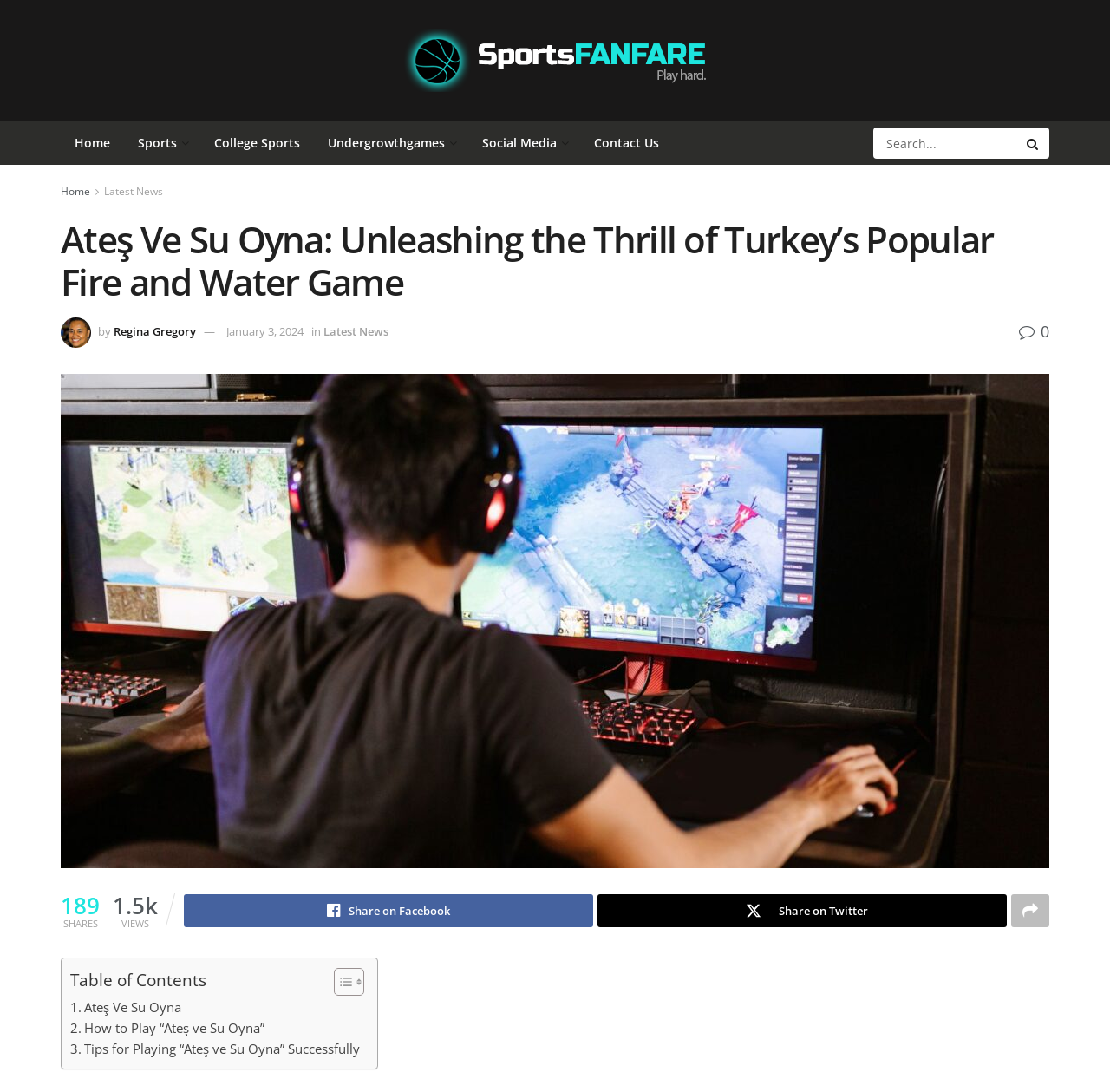Point out the bounding box coordinates of the section to click in order to follow this instruction: "Share on Facebook".

[0.166, 0.819, 0.534, 0.849]